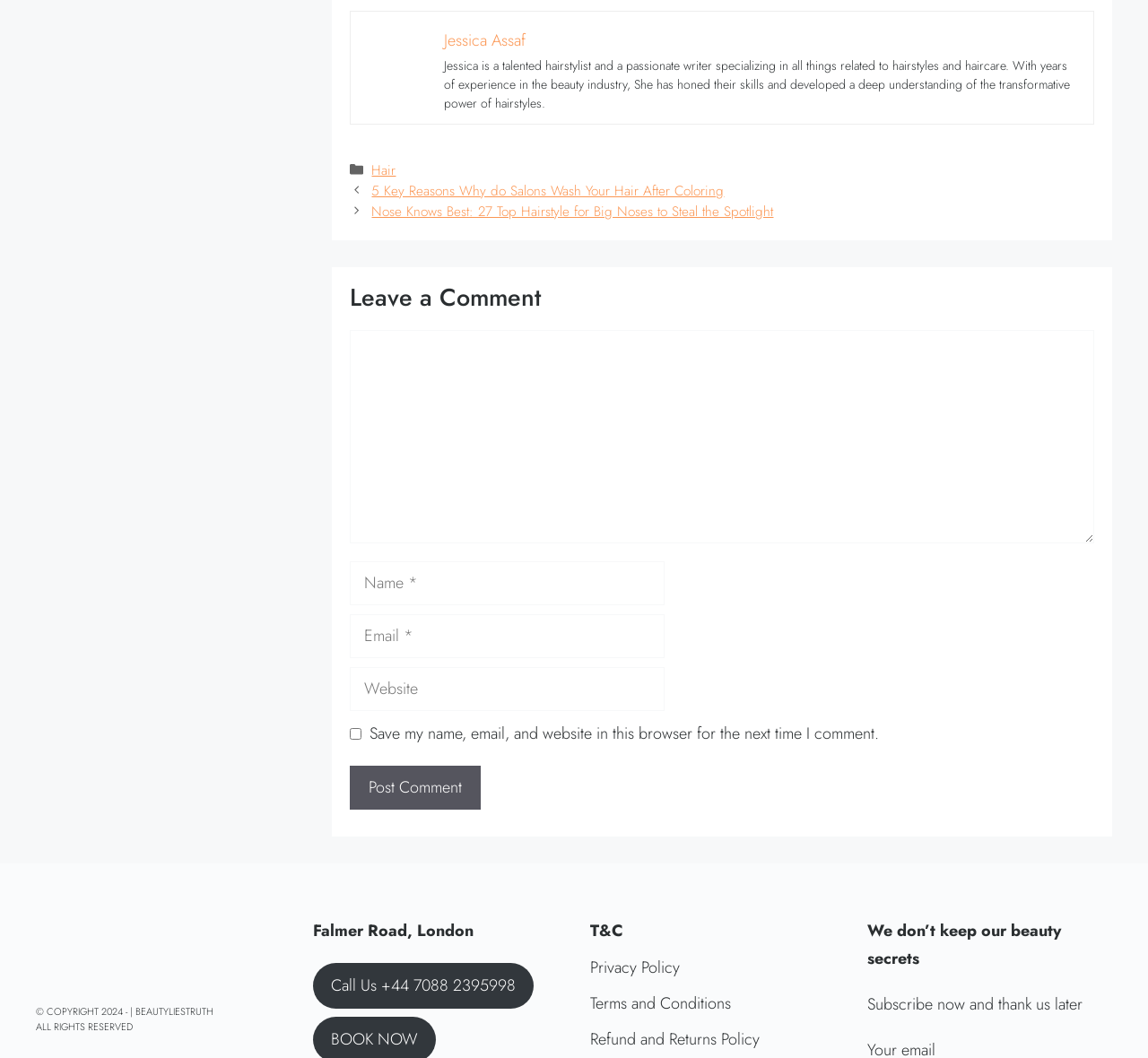Please specify the bounding box coordinates of the clickable region to carry out the following instruction: "Subscribe to the newsletter". The coordinates should be four float numbers between 0 and 1, in the format [left, top, right, bottom].

[0.755, 0.938, 0.943, 0.96]